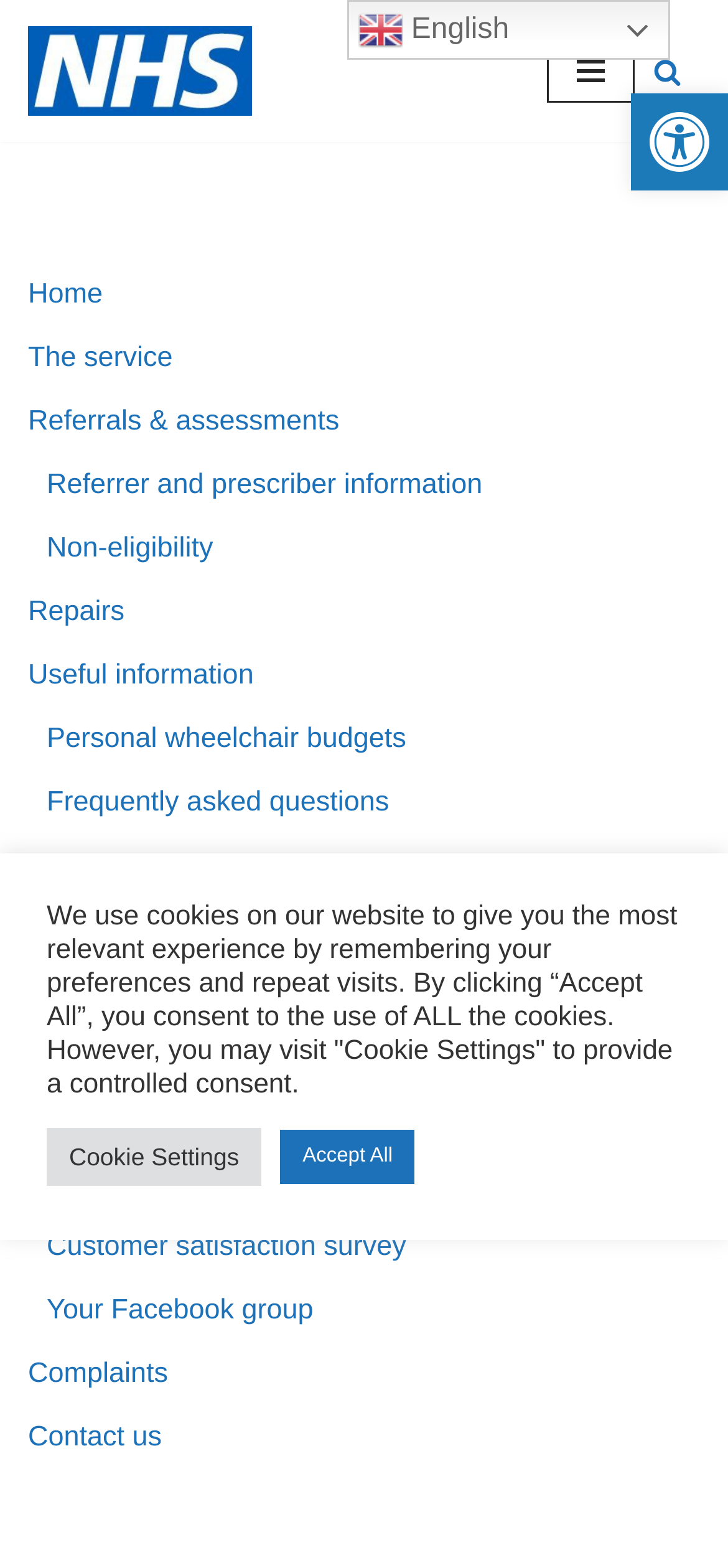Indicate the bounding box coordinates of the clickable region to achieve the following instruction: "Go to home page."

[0.038, 0.178, 0.141, 0.198]